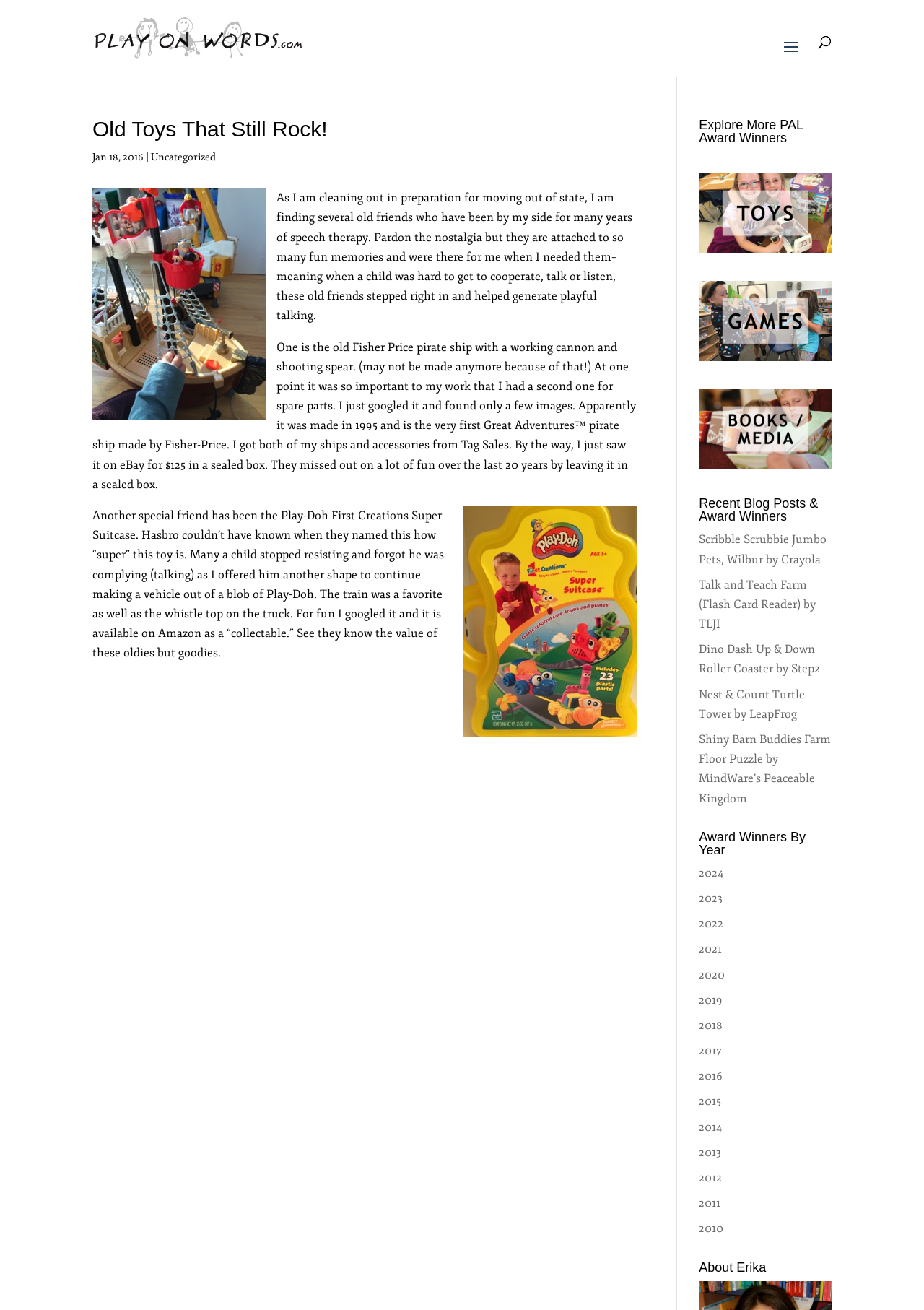Please provide a comprehensive answer to the question below using the information from the image: What is the year of the first Great Adventures pirate ship made by Fisher-Price?

The year of the first Great Adventures pirate ship made by Fisher-Price can be found in the article section of the webpage, where it says 'I just googled it and found only a few images. Apparently it was made in 1995 and is the very first Great Adventures pirate ship made by Fisher-Price.'